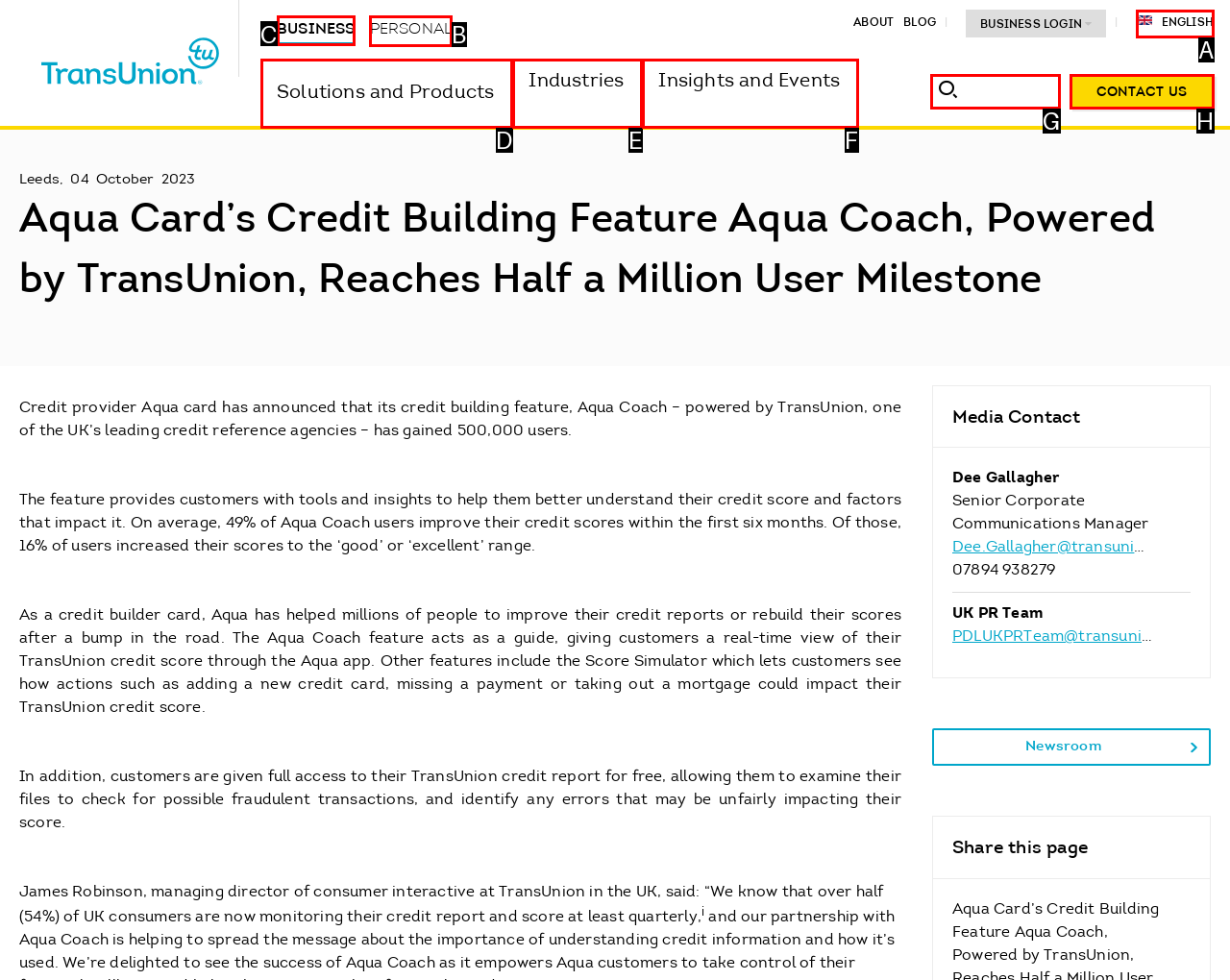Indicate the letter of the UI element that should be clicked to accomplish the task: Go to Business page. Answer with the letter only.

C